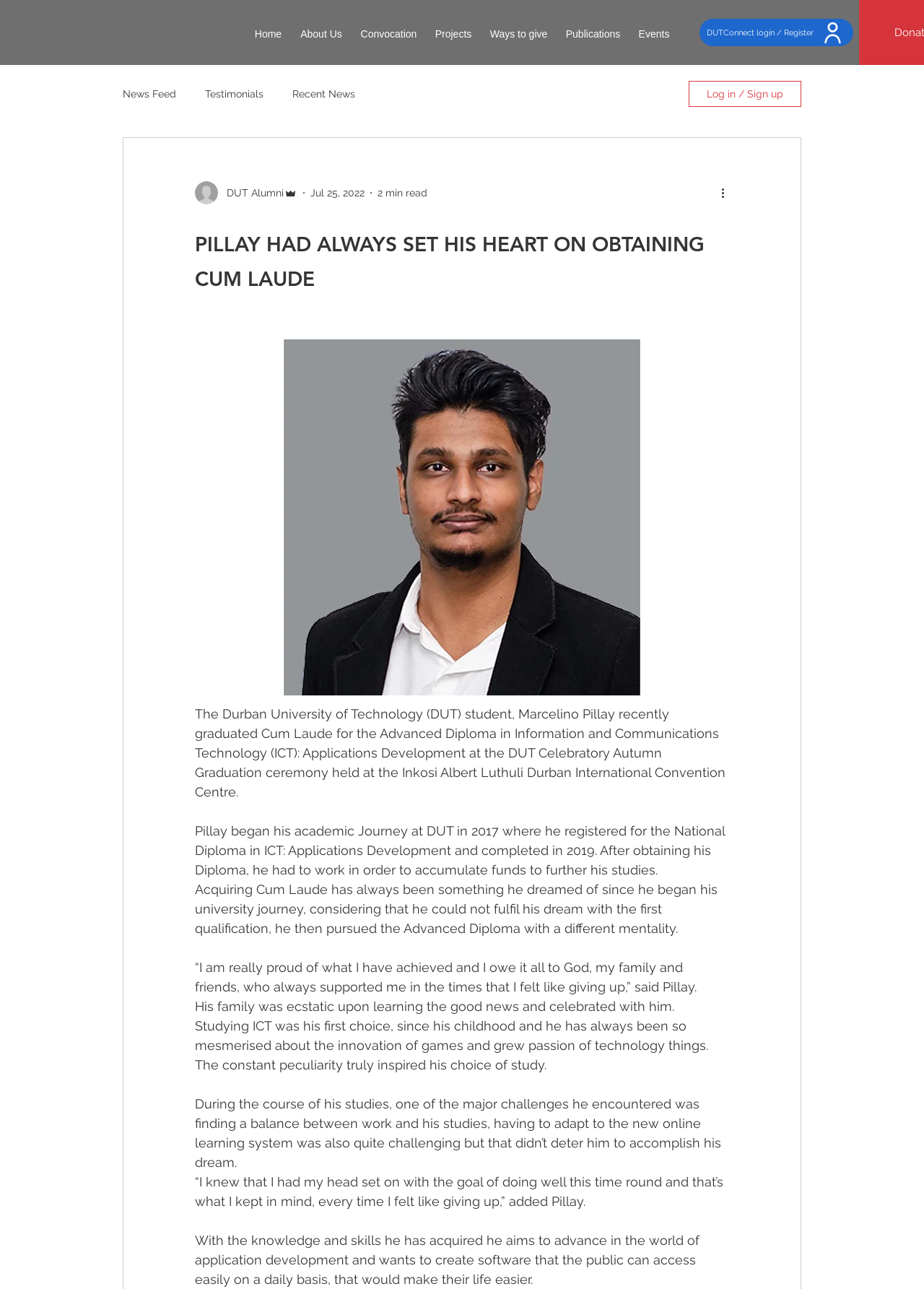Provide a thorough description of the webpage you see.

This webpage is about Marcelino Pillay, a student from the Durban University of Technology (DUT), who recently graduated Cum Laude for the Advanced Diploma in Information and Communications Technology (ICT): Applications Development. 

At the top of the page, there is a navigation menu with links to "Site", "Home", "About Us", "Convocation", "Projects", "Ways to give", "Publications", and "Events". On the right side of the navigation menu, there is a "DUTConnect login / Register" link. 

Below the navigation menu, there is a blog section with links to "News Feed", "Testimonials", and "Recent News". 

On the left side of the page, there is a writer's picture and some information about the writer, including their name, "DUT Alumni", and the date "Jul 25, 2022". 

The main content of the page is an article about Marcelino Pillay's achievement, which includes several paragraphs of text describing his academic journey, his challenges, and his goals. The article is accompanied by a button with a "More actions" dropdown menu. 

At the top of the article, there is a heading that reads "PILLAY HAD ALWAYS SET HIS HEART ON OBTAINING CUM LAUDE". The article is divided into several sections, each describing a different aspect of Pillay's story, including his academic background, his challenges, and his goals.